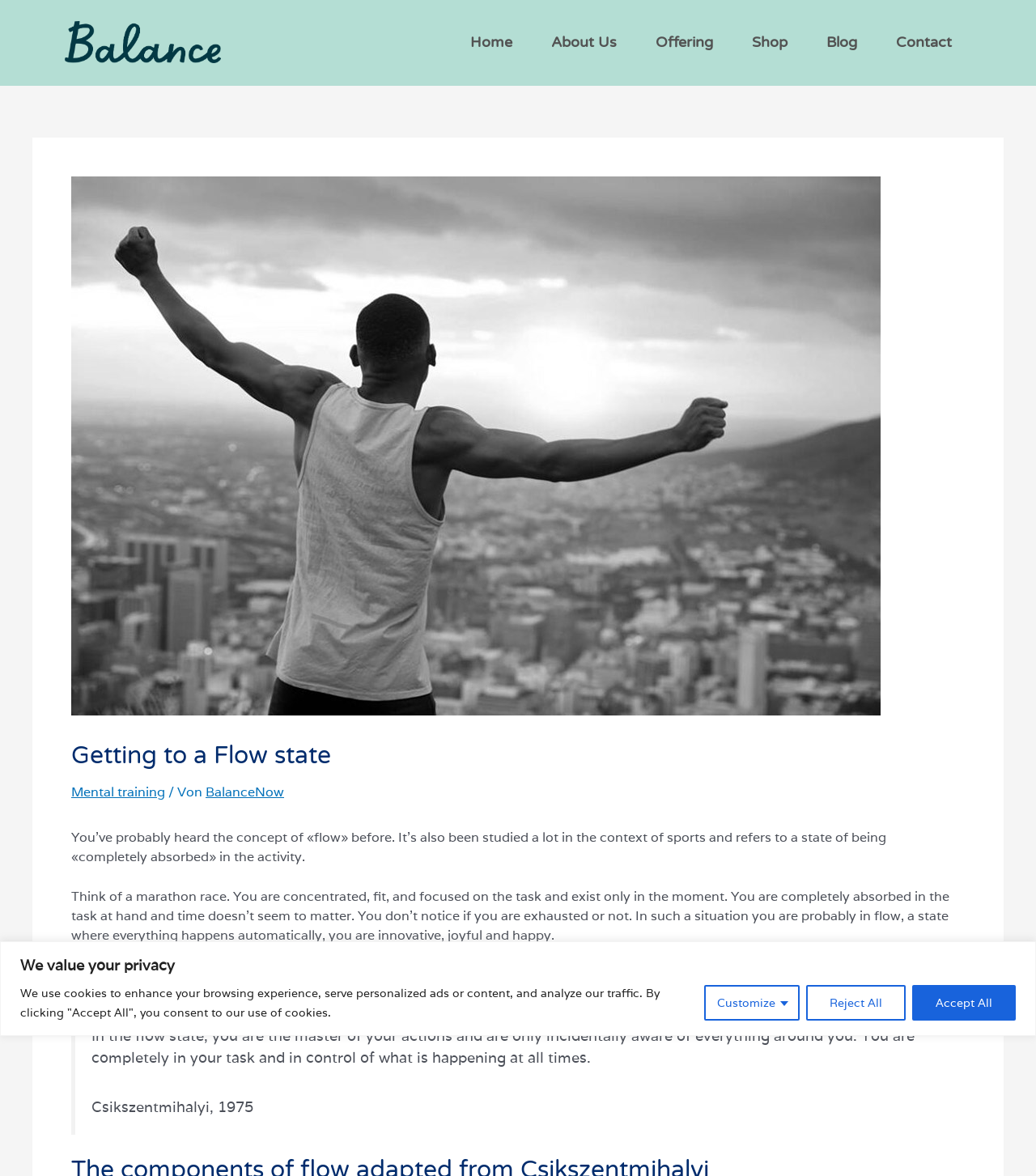Select the bounding box coordinates of the element I need to click to carry out the following instruction: "Click the BalanceNow link".

[0.198, 0.666, 0.274, 0.681]